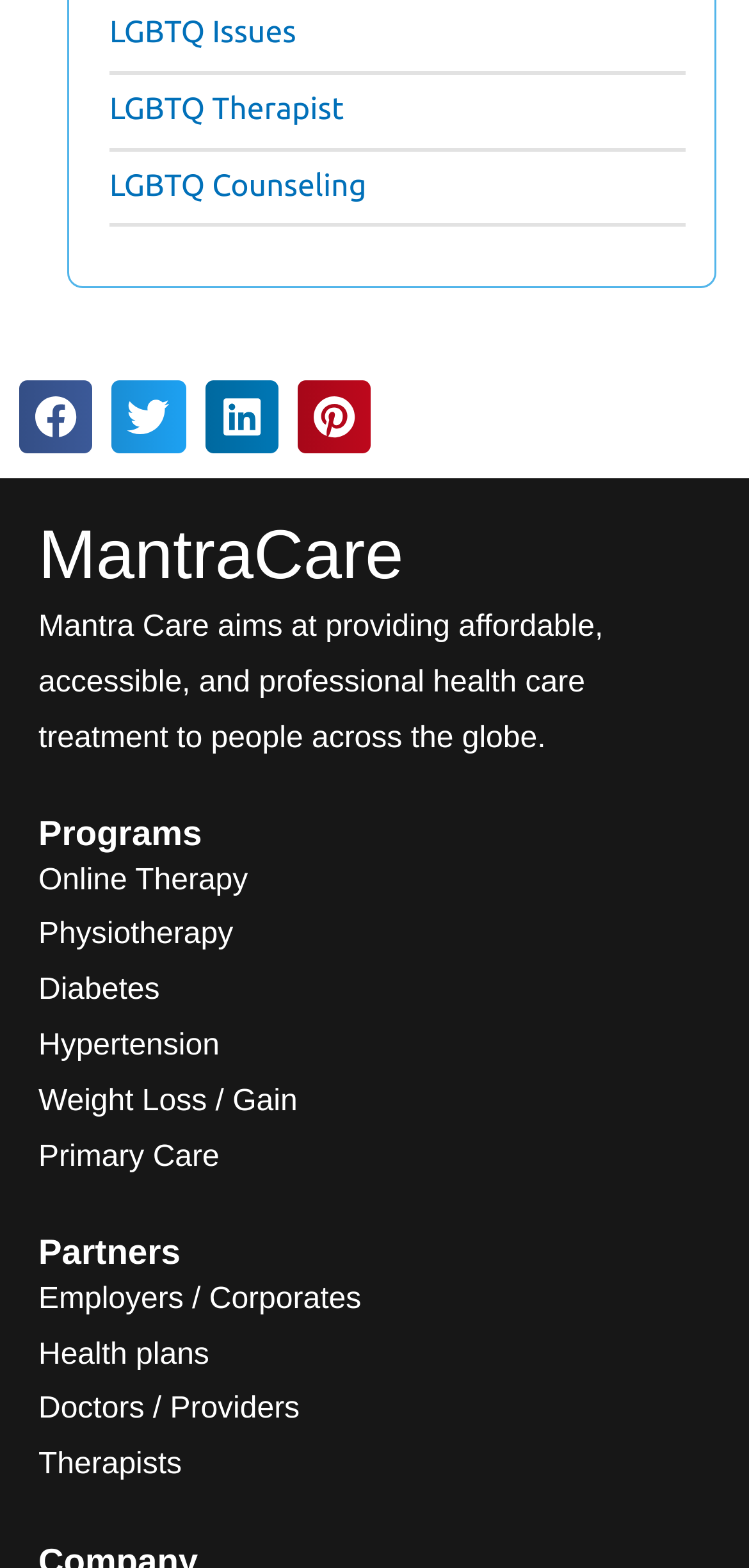Find the bounding box coordinates of the UI element according to this description: "contact us".

None